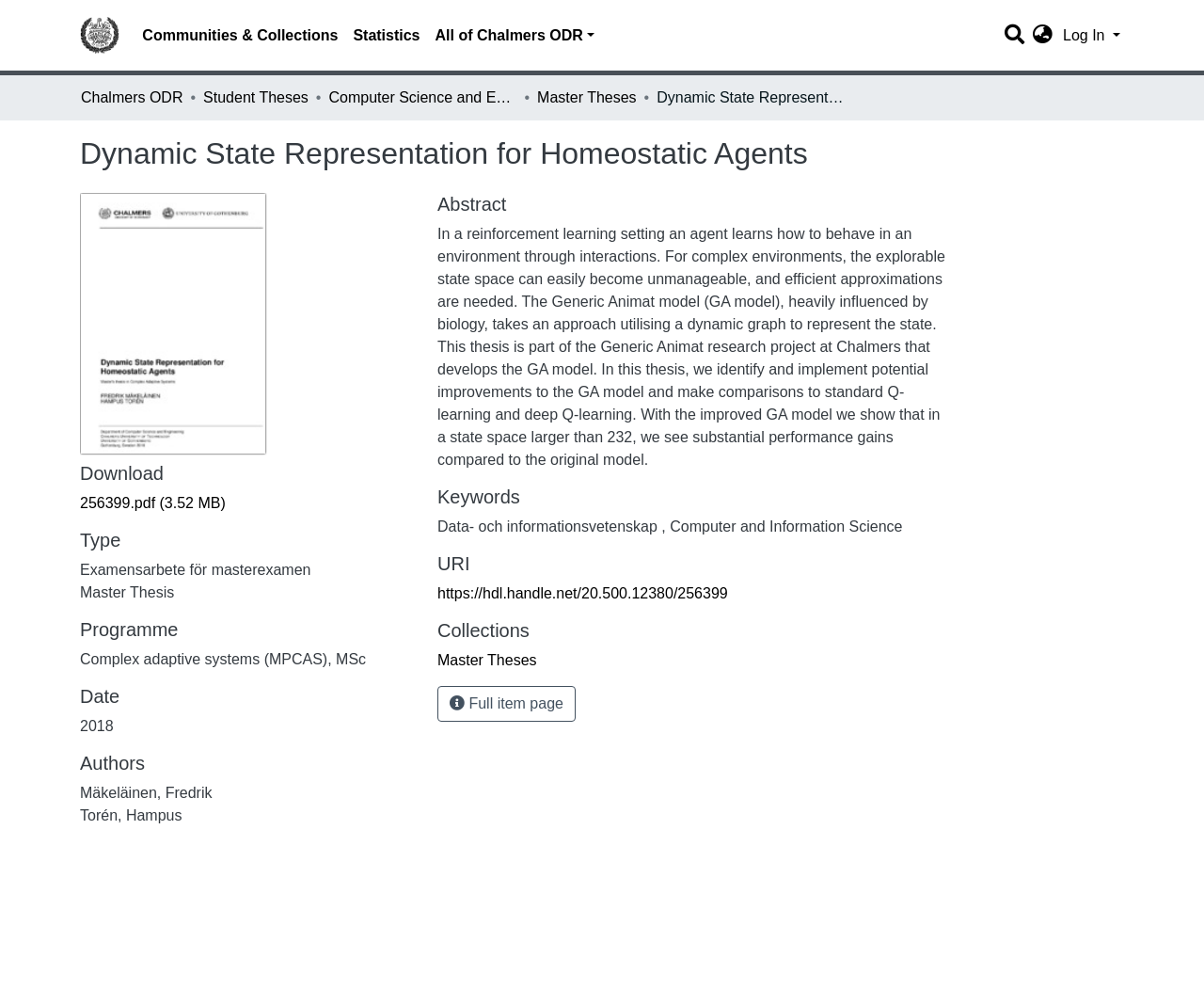Explain the webpage in detail.

The webpage is about a master thesis titled "Dynamic State Representation for Homeostatic Agents". At the top, there is a main navigation bar with several links, including a repository logo, "Communities & Collections", "Statistics", and "All of Chalmers ODR". On the right side of the navigation bar, there is a search box with a magnifying glass icon. Next to the search box, there is a language switch button and a "Log In" link.

Below the navigation bar, there is a breadcrumb navigation section with links to "Chalmers ODR", "Student Theses", "Computer Science and Engineering (CSE)", "Master Theses", and the title of the thesis. The title is also displayed as a heading on the page.

The main content of the page is divided into several sections. The first section is about downloading the thesis, with a link to a PDF file. The following sections provide metadata about the thesis, including its type, programme, date, authors, and abstract. The abstract summarizes the thesis, which is about reinforcement learning and the Generic Animat model.

Further down, there are sections for keywords, URI, and collections. The keywords section lists two keywords, "Data- och informationsvetenskap" and "Computer and Information Science". The URI section provides a link to the thesis's handle.net page. The collections section lists the thesis as part of the "Master Theses" collection.

Finally, there is a button to view the full item page.